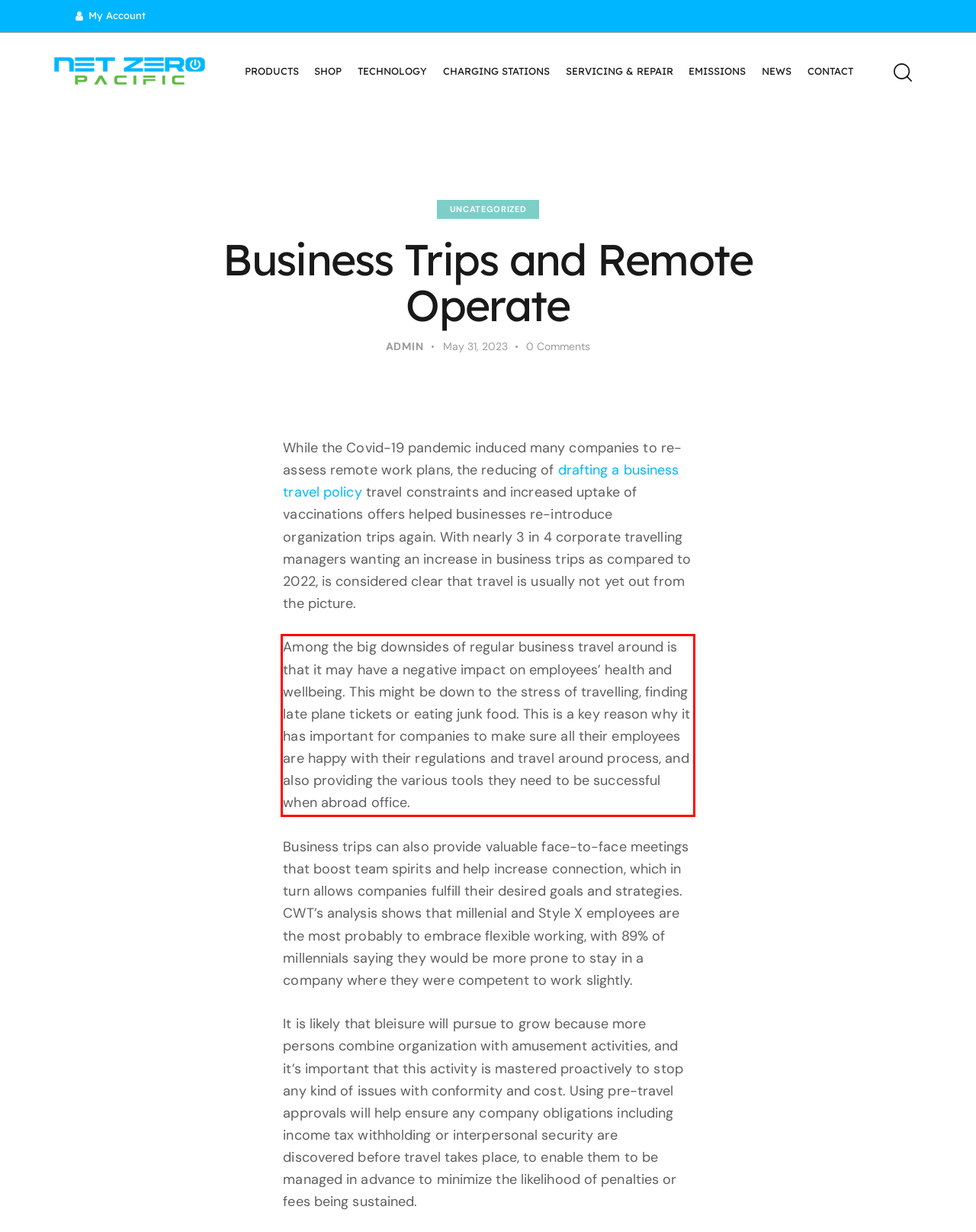You are given a screenshot with a red rectangle. Identify and extract the text within this red bounding box using OCR.

Among the big downsides of regular business travel around is that it may have a negative impact on employees’ health and wellbeing. This might be down to the stress of travelling, finding late plane tickets or eating junk food. This is a key reason why it has important for companies to make sure all their employees are happy with their regulations and travel around process, and also providing the various tools they need to be successful when abroad office.